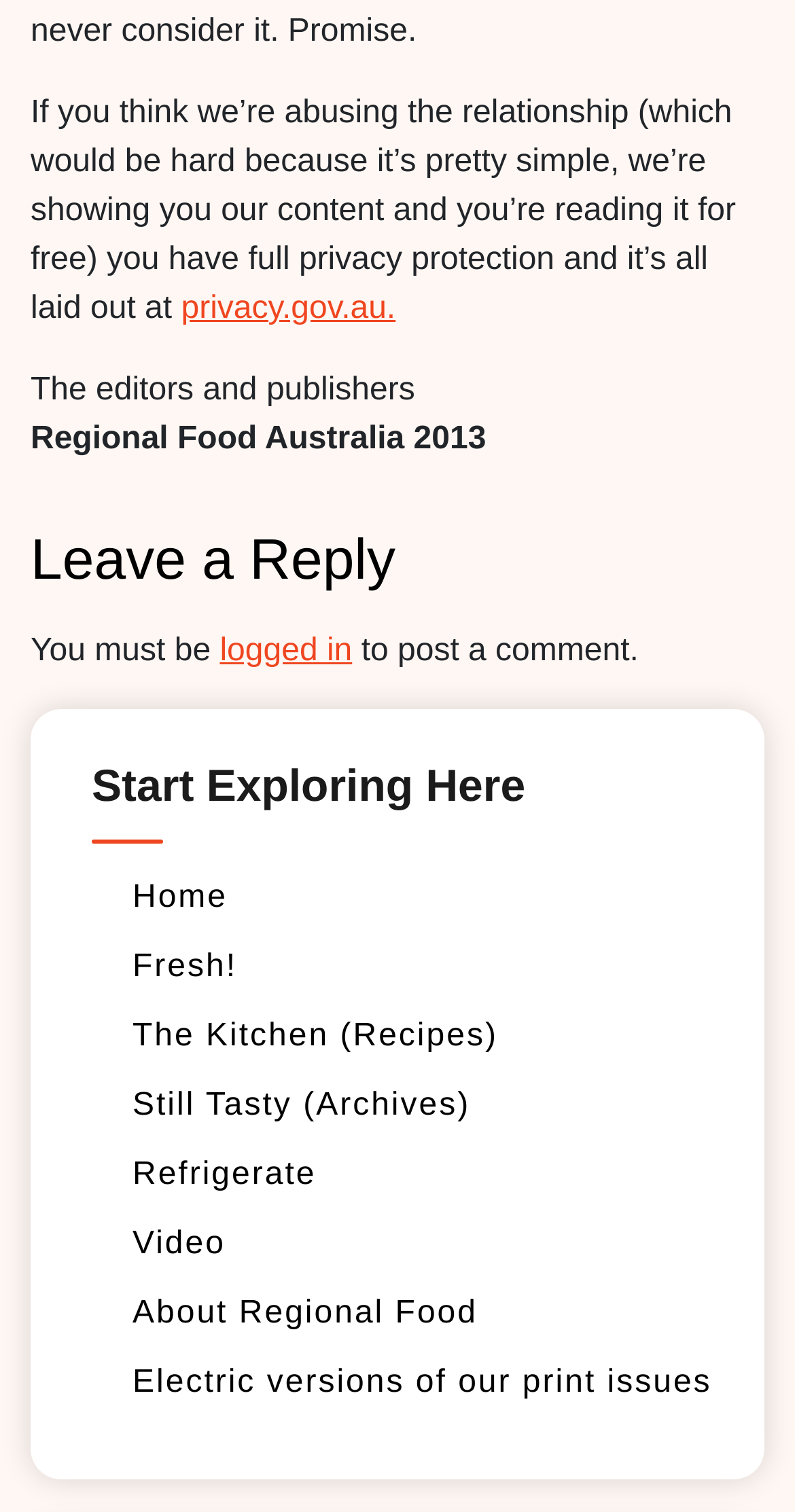Determine the bounding box coordinates of the region that needs to be clicked to achieve the task: "Click on the 'Leave a Reply' heading".

[0.038, 0.348, 0.962, 0.393]